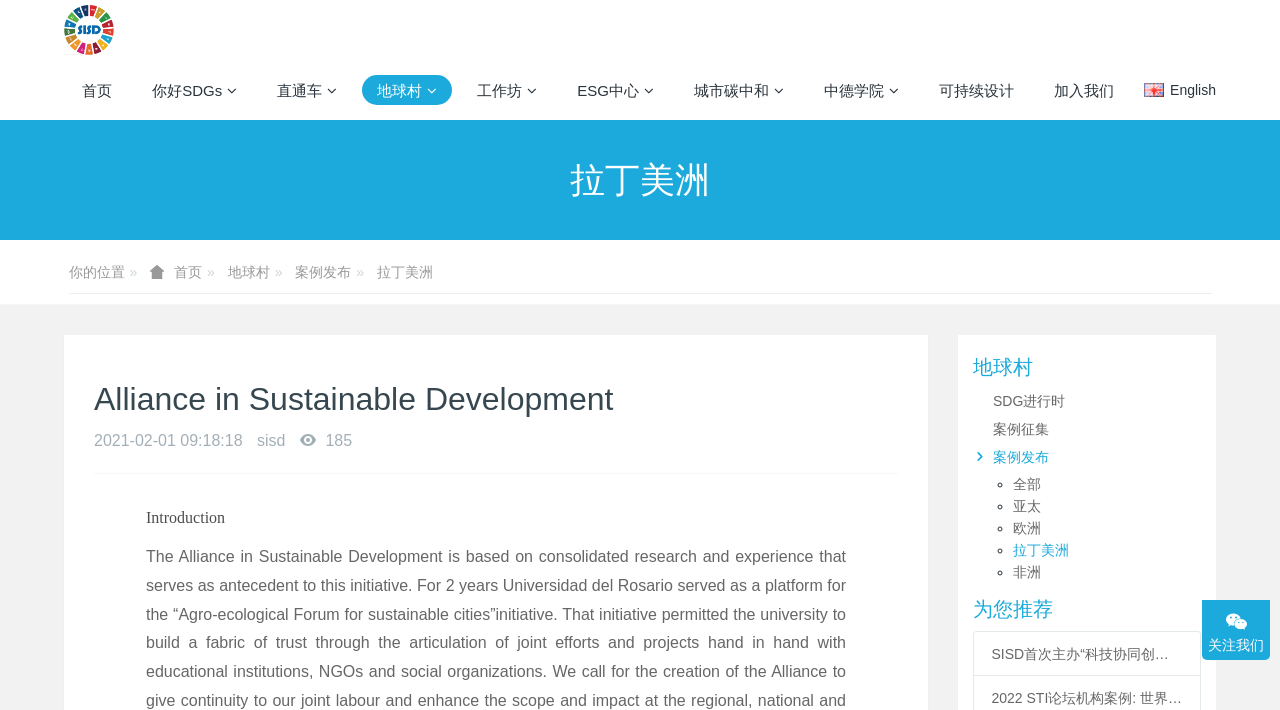Identify the bounding box coordinates of the clickable region necessary to fulfill the following instruction: "Click the logo". The bounding box coordinates should be four float numbers between 0 and 1, i.e., [left, top, right, bottom].

[0.05, 0.0, 0.089, 0.085]